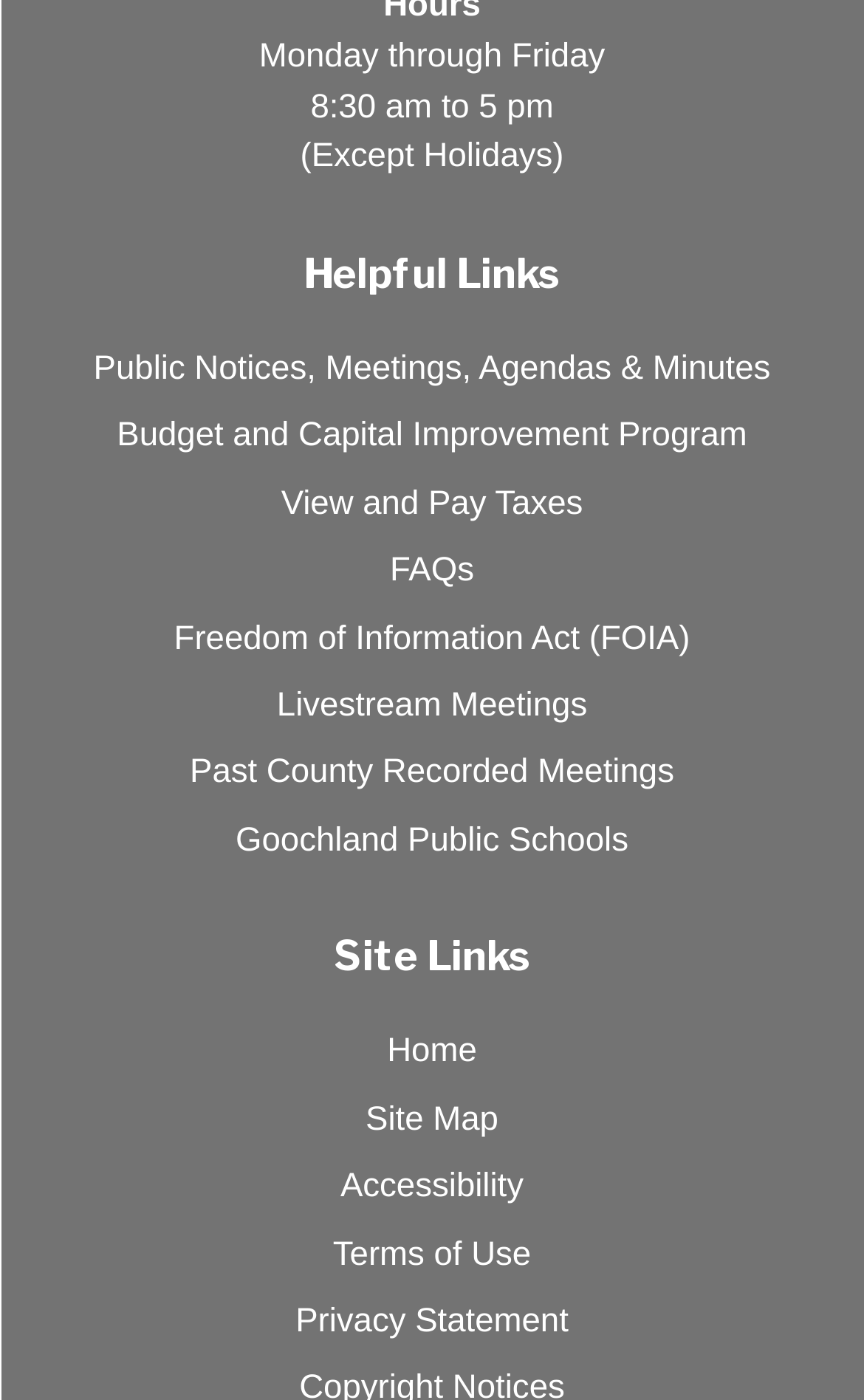Pinpoint the bounding box coordinates of the clickable area necessary to execute the following instruction: "Check FAQs". The coordinates should be given as four float numbers between 0 and 1, namely [left, top, right, bottom].

[0.451, 0.394, 0.549, 0.421]